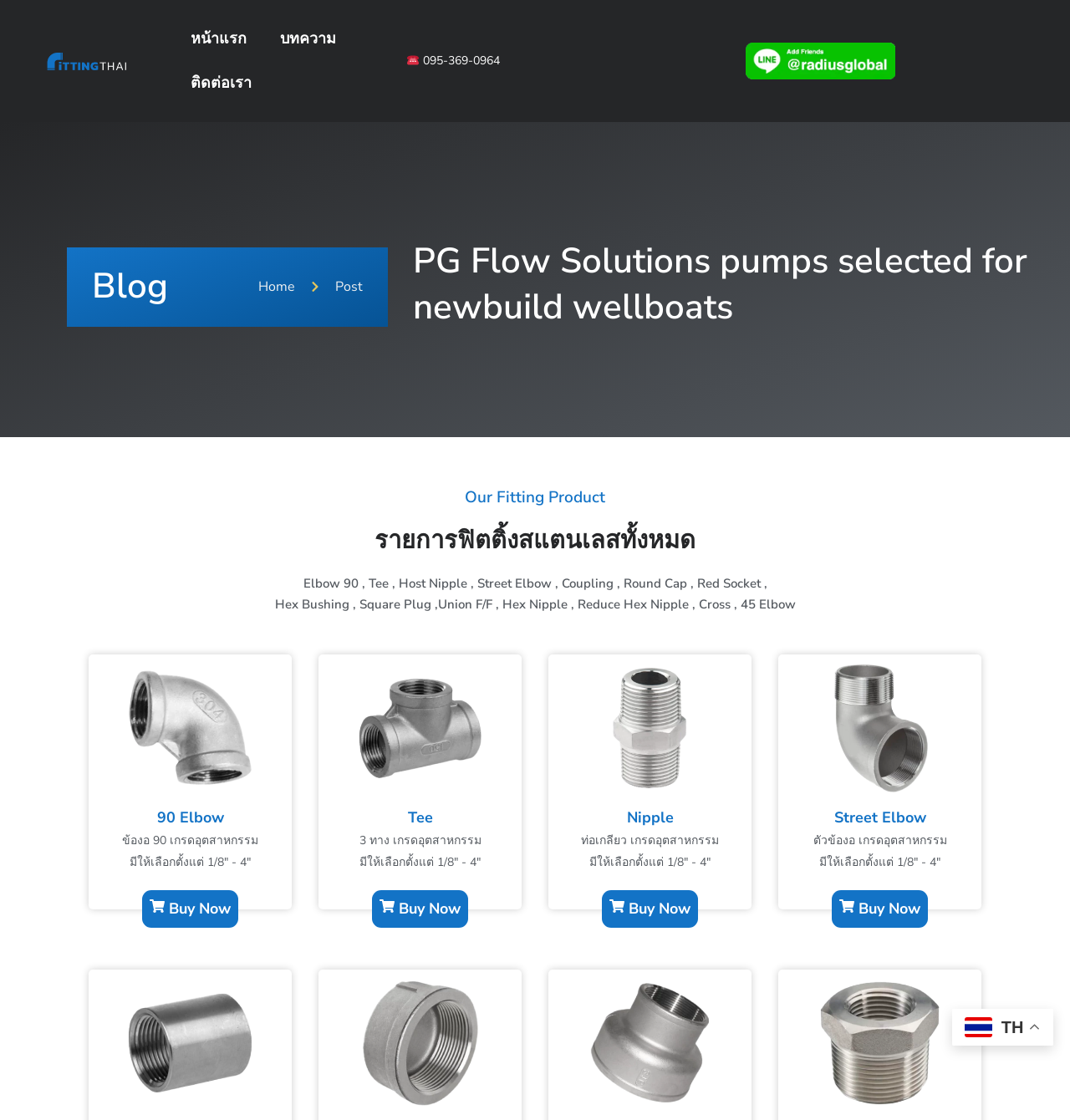What language is the website in?
From the details in the image, answer the question comprehensively.

The website is in Thai language, as indicated by the text 'TH' located at the bottom right corner of the webpage, with a bounding box of [0.936, 0.909, 0.957, 0.926], and the use of Thai characters throughout the webpage.